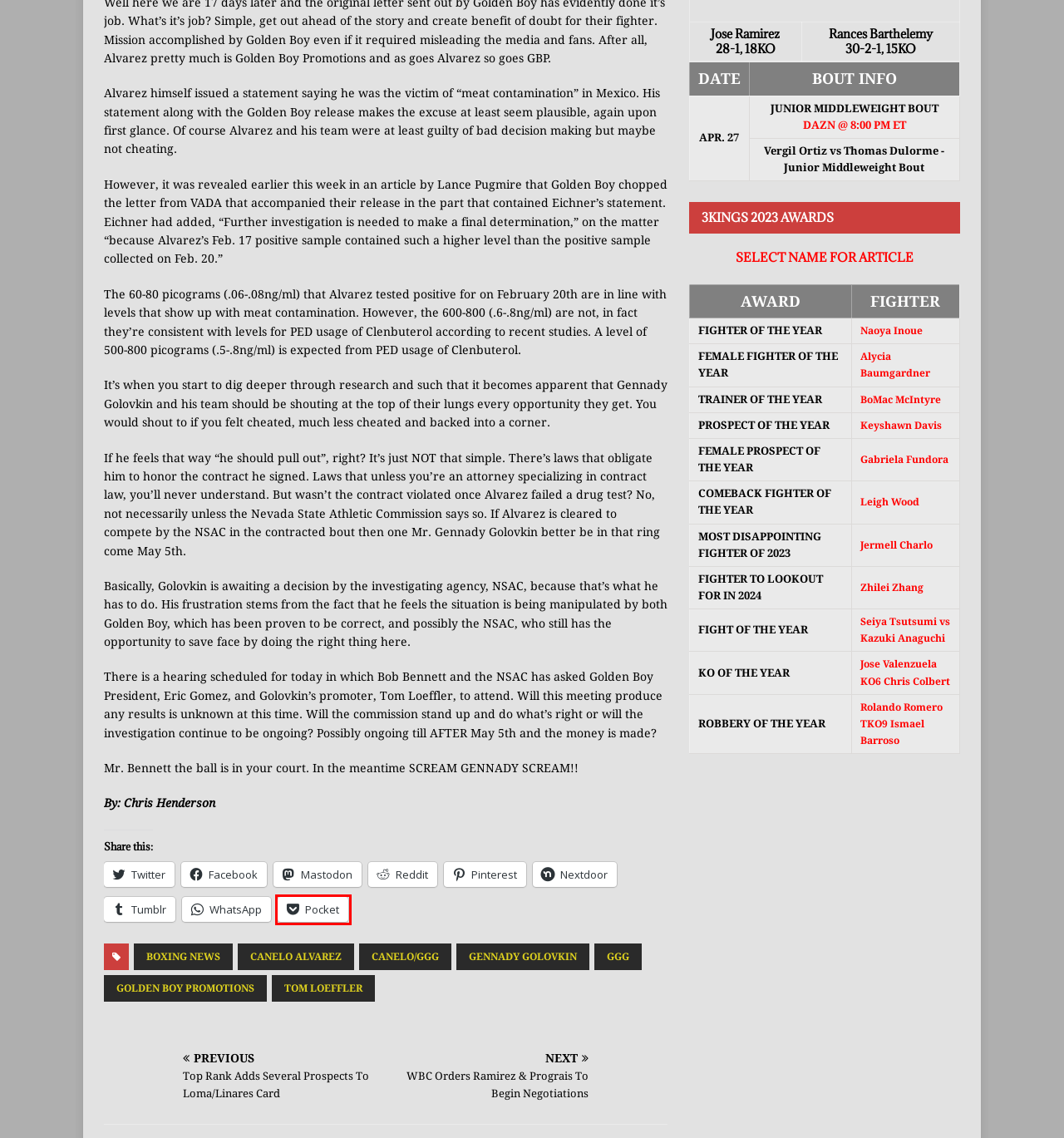Examine the screenshot of a webpage with a red bounding box around a UI element. Your task is to identify the webpage description that best corresponds to the new webpage after clicking the specified element. The given options are:
A. Pocket: Log In
B. Login - Nextdoor
C. Top Rank Adds Several Prospects To Loma/Linares Card - 3Kings Boxing WorldWide®
D. Tom Loeffler: Boxing Tag Archives - 3Kings Boxing WorldWide®
E. Gennady Golovkin Archives - 3Kings Boxing WorldWide®
F. Jose Valenzuela Pulverizes Colbert For 2023 Knockout Of The Year
G. Tsutsumi vs Anaguchi: 3Kings Boxing 2023 Fight Of The Year
H. Brian "BoMac" McIntyre: 3Kings Boxing 2023 Trainer Of The Year

A